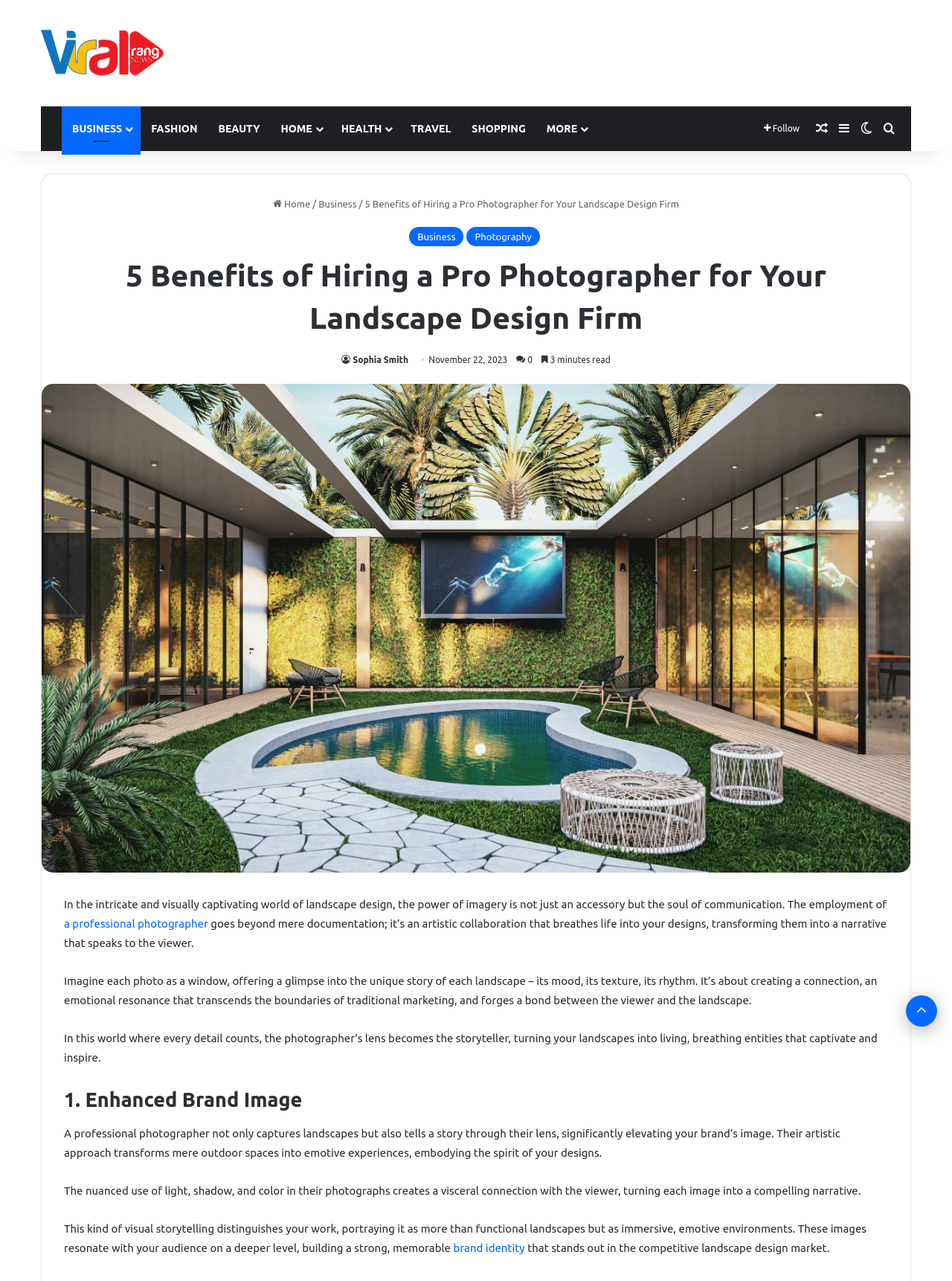Can you identify and provide the main heading of the webpage?

5 Benefits of Hiring a Pro Photographer for Your Landscape Design Firm